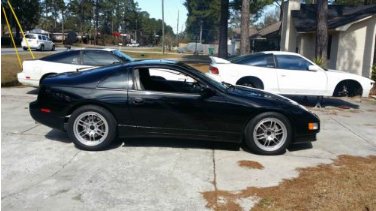Describe the scene depicted in the image with great detail.

The image features a black sports car prominently displayed in profile, showcasing its sleek design and sporty wheels. This vehicle is parked on a concrete surface alongside two other cars, one of which is a white model that is partially visible. The scene is set in an outdoor environment, with trees in the background and a residential area evident, suggesting a casual parking scenario possibly at a home or in a dealership lot. The image complements a discussion on the availability of used luxury cars, specifically highlighting the potential for acquiring such vehicles at more accessible prices through reliable sources.